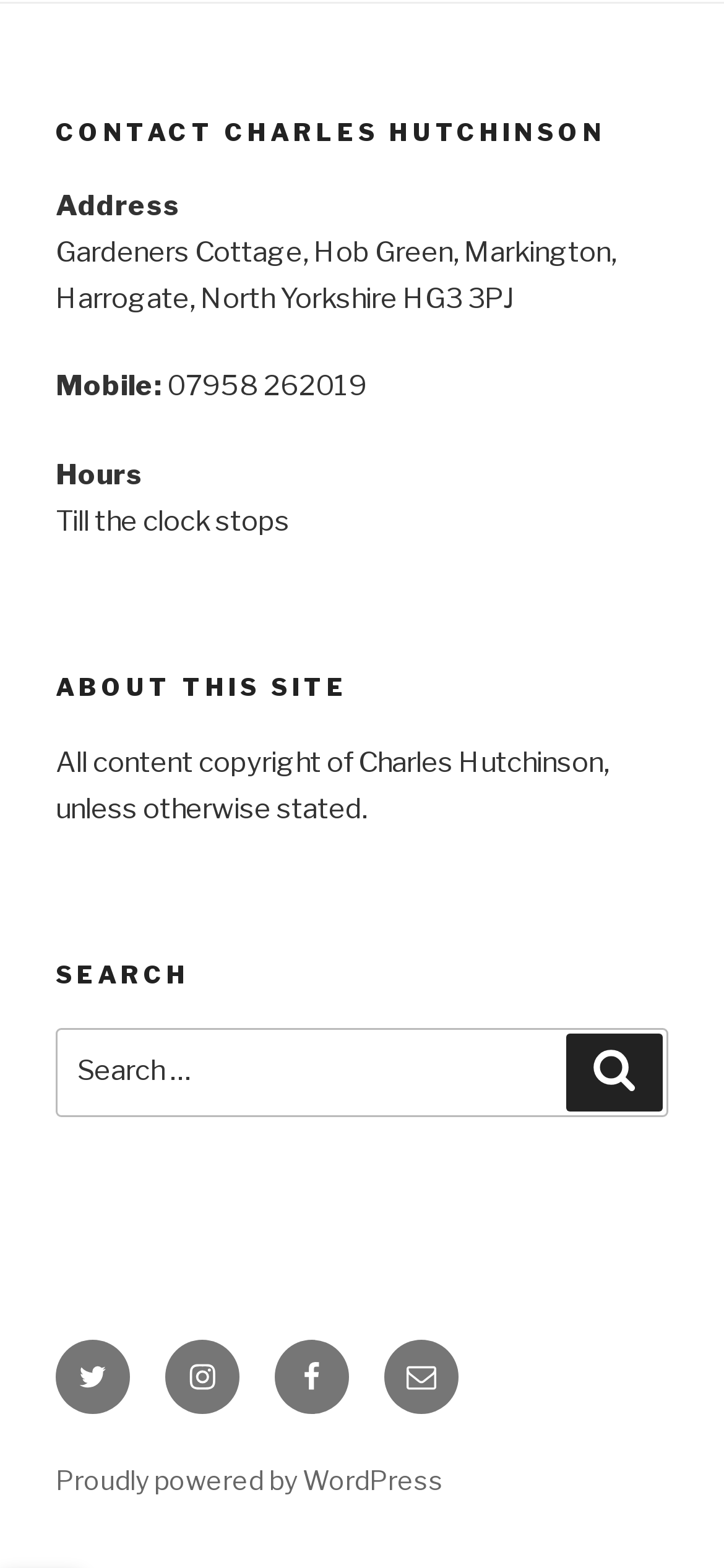Please predict the bounding box coordinates (top-left x, top-left y, bottom-right x, bottom-right y) for the UI element in the screenshot that fits the description: Twitter

[0.077, 0.854, 0.179, 0.901]